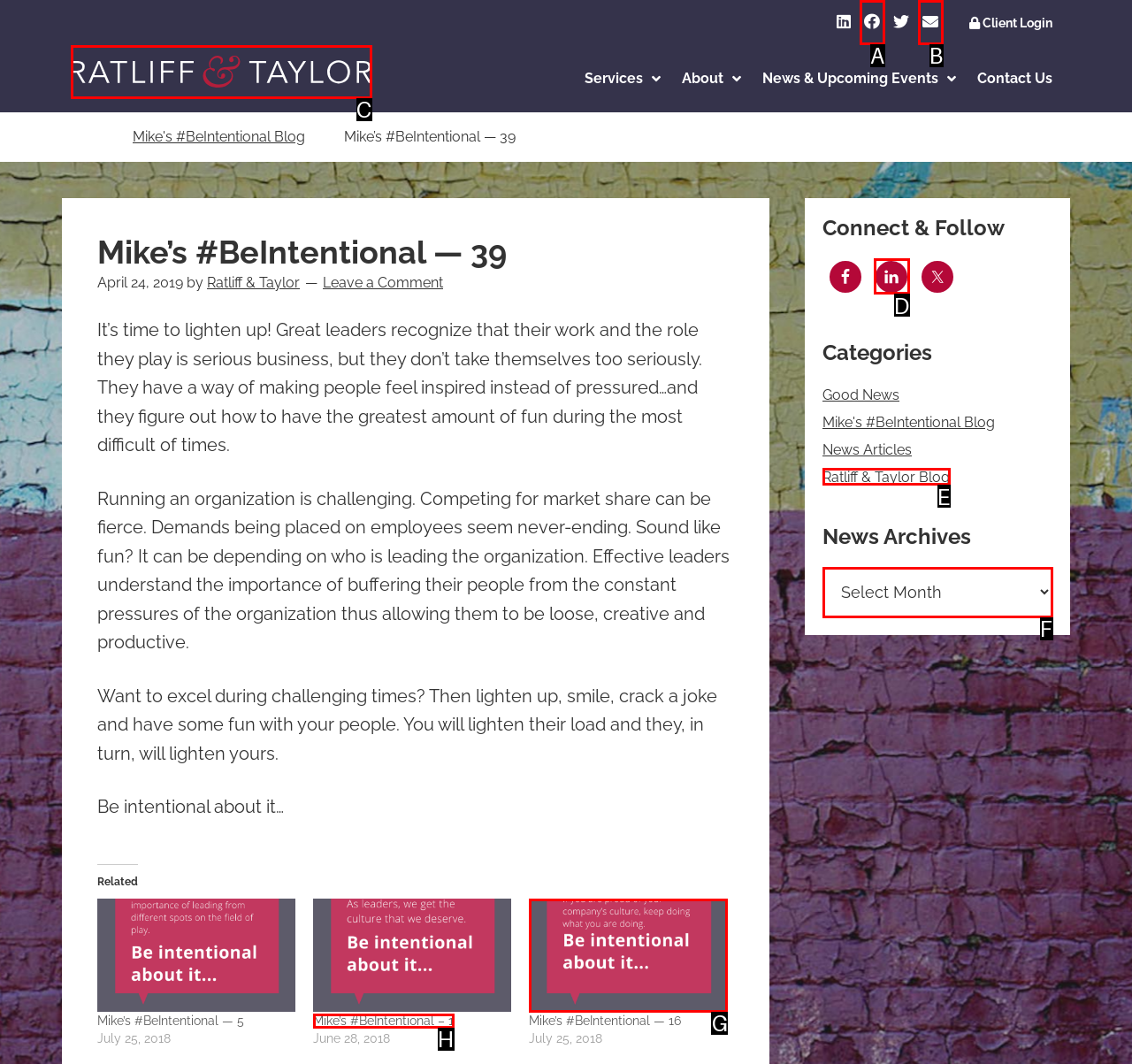Choose the letter of the UI element that aligns with the following description: Mike’s #BeIntentional – 1
State your answer as the letter from the listed options.

H